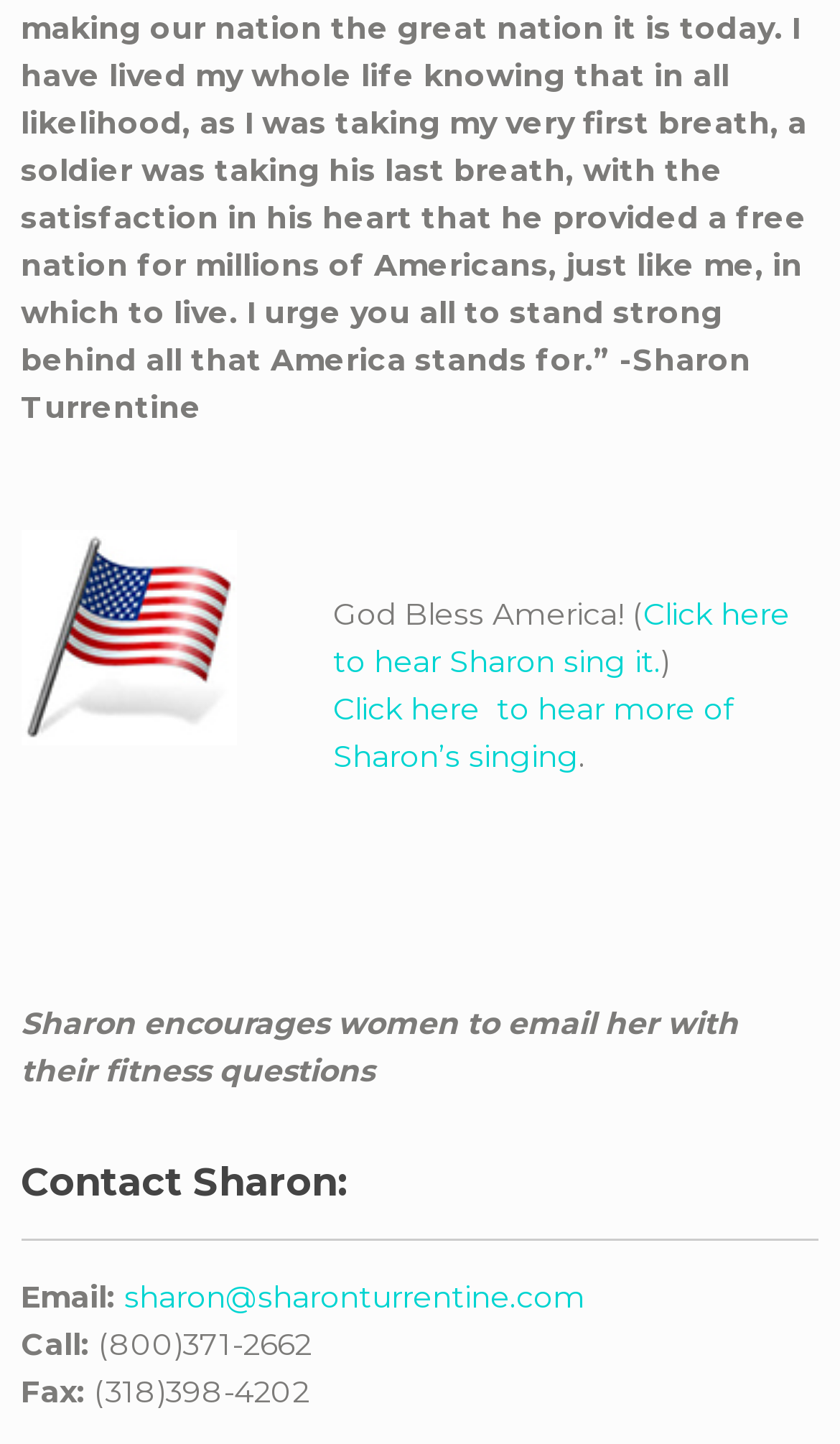Use a single word or phrase to answer the question: What is the phone number to call Sharon?

(800)371-2662